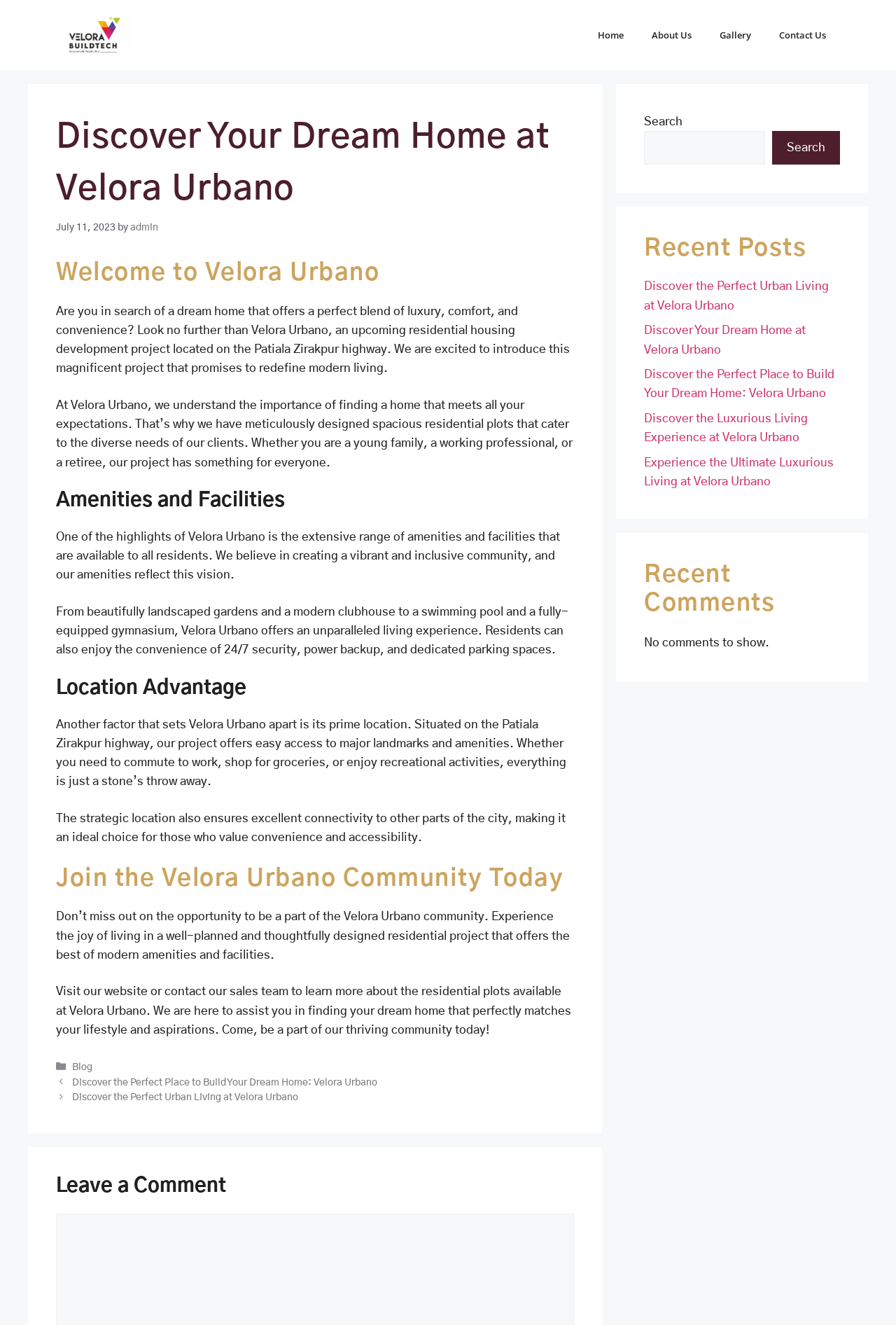Please locate the clickable area by providing the bounding box coordinates to follow this instruction: "Learn more about 'Amenities and Facilities'".

[0.062, 0.37, 0.641, 0.387]